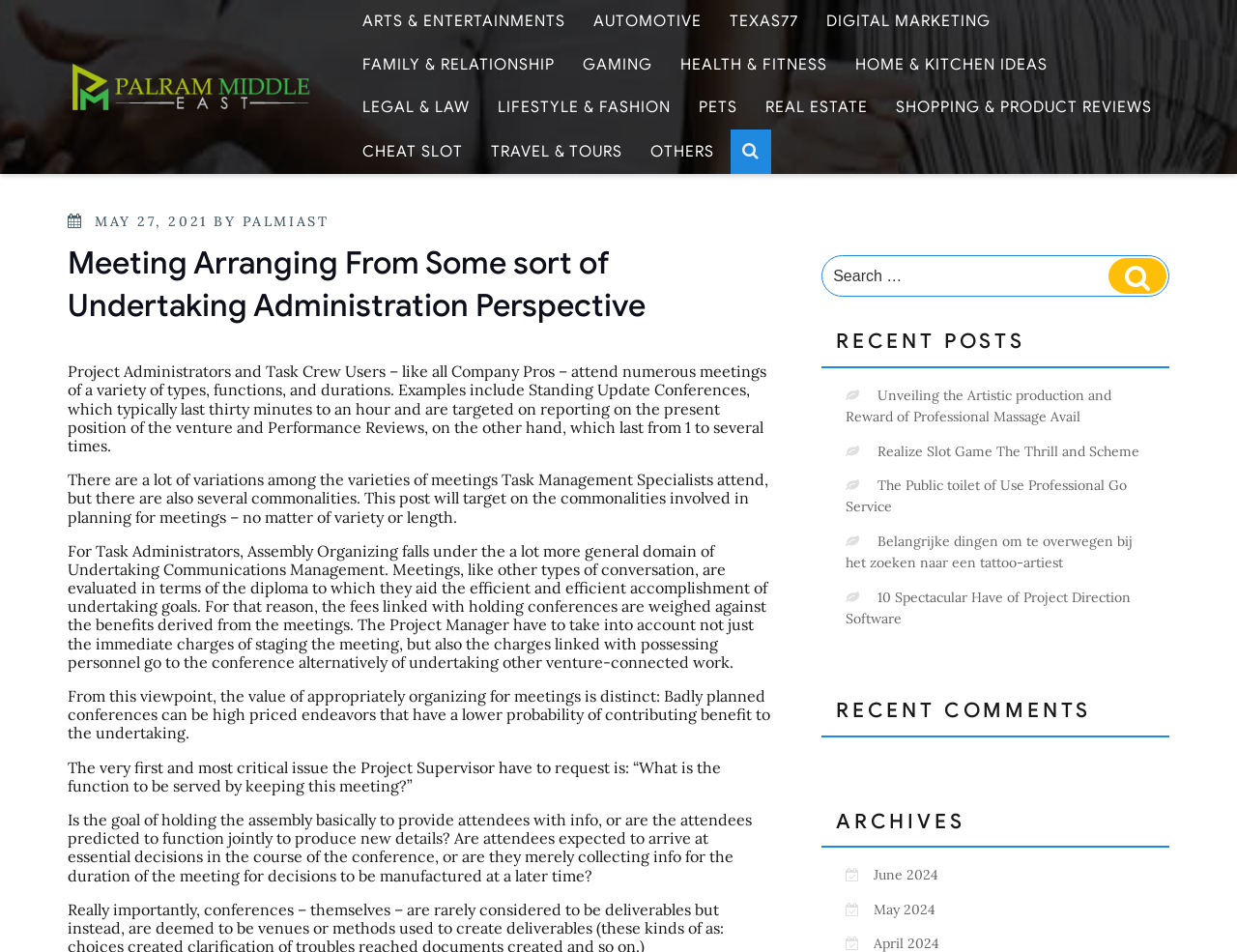What is the purpose of the meeting?
Please elaborate on the answer to the question with detailed information.

The purpose of the meeting is to serve a function, as mentioned in the text 'The very first and most critical issue the Project Supervisor have to request is: “What is the function to be served by keeping this meeting?”' This implies that the meeting is intended to achieve a specific goal or objective.